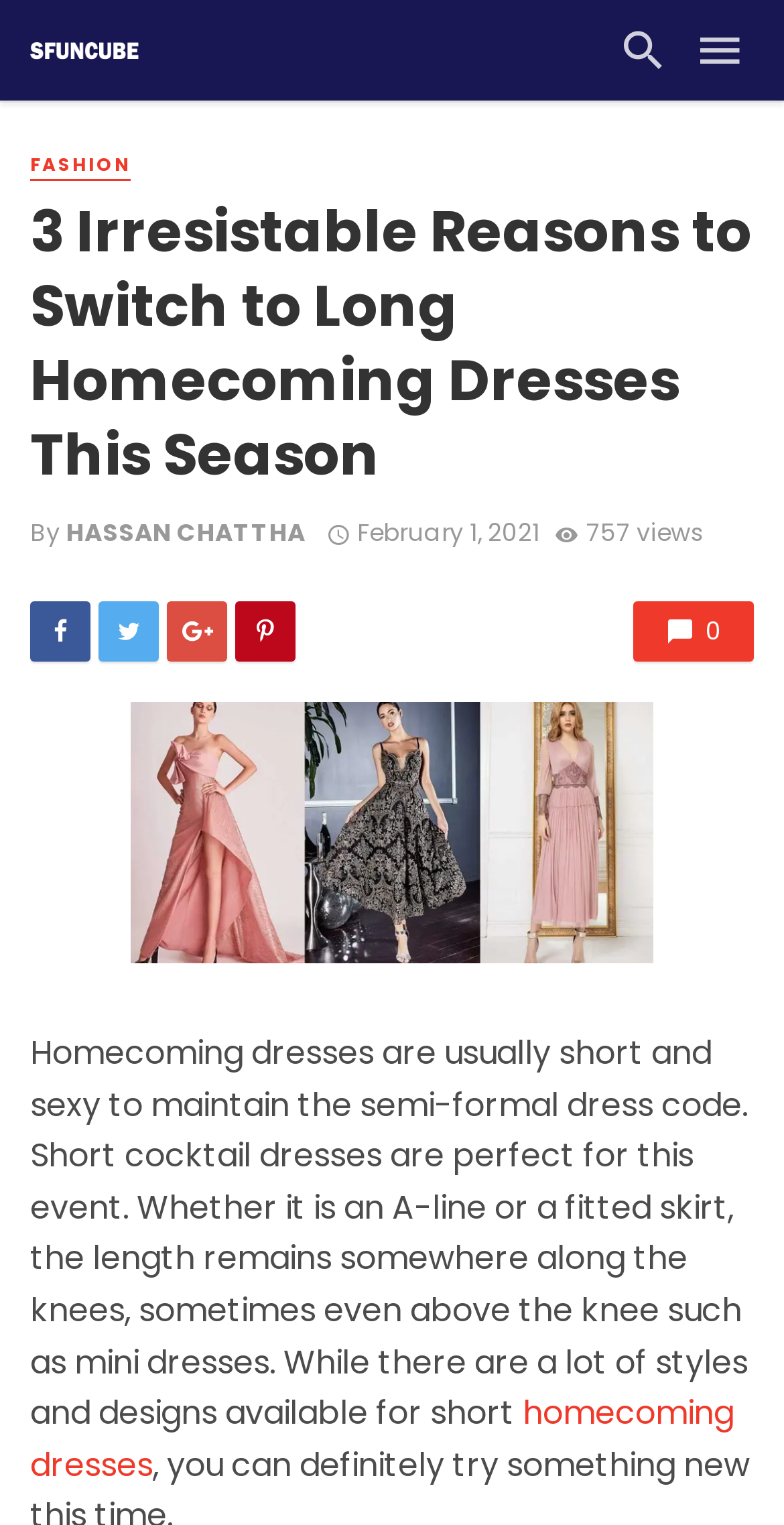Please determine and provide the text content of the webpage's heading.

3 Irresistable Reasons to Switch to Long Homecoming Dresses This Season